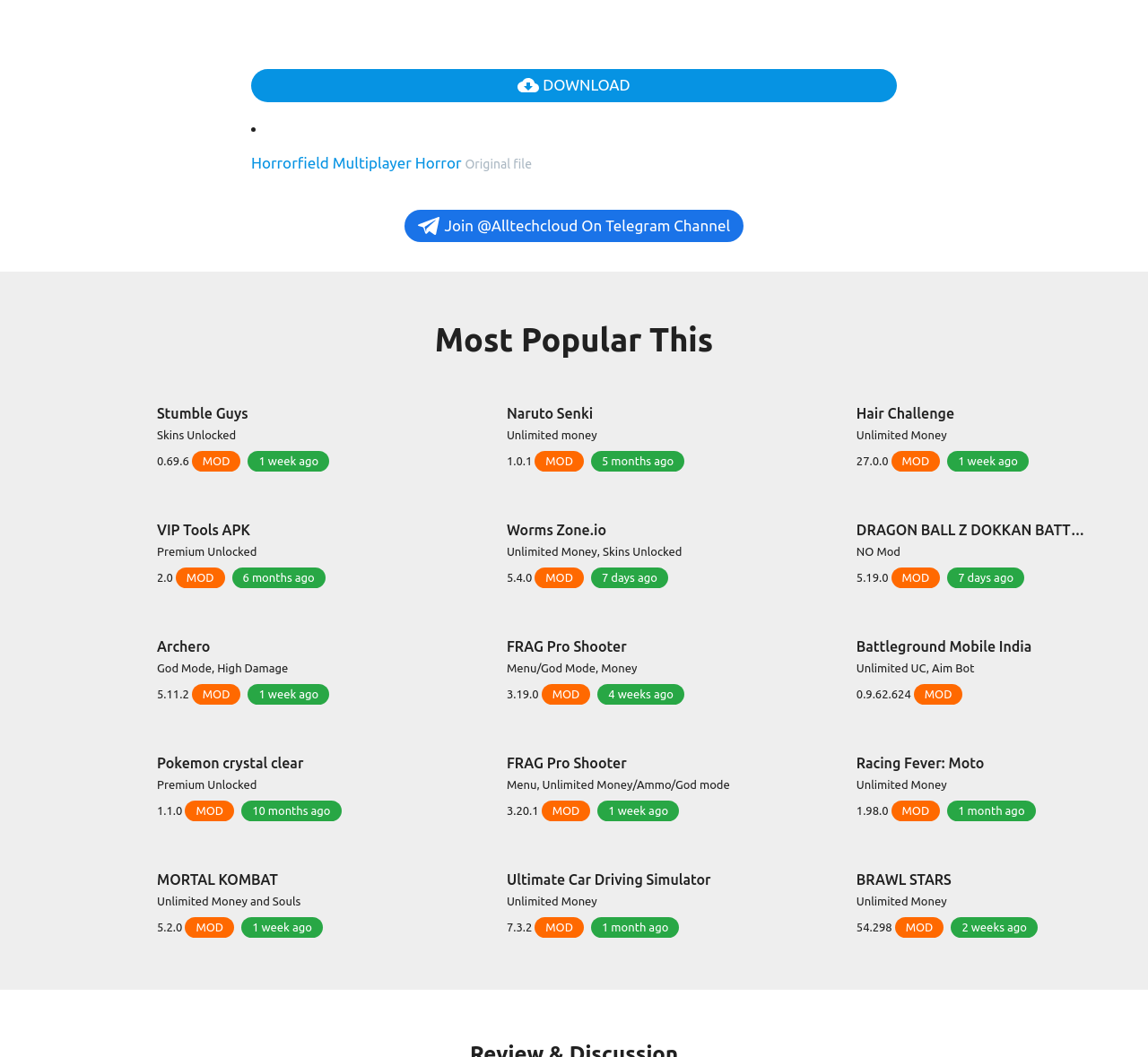Answer the question in one word or a short phrase:
How many MOD APKs are listed on this webpage?

24